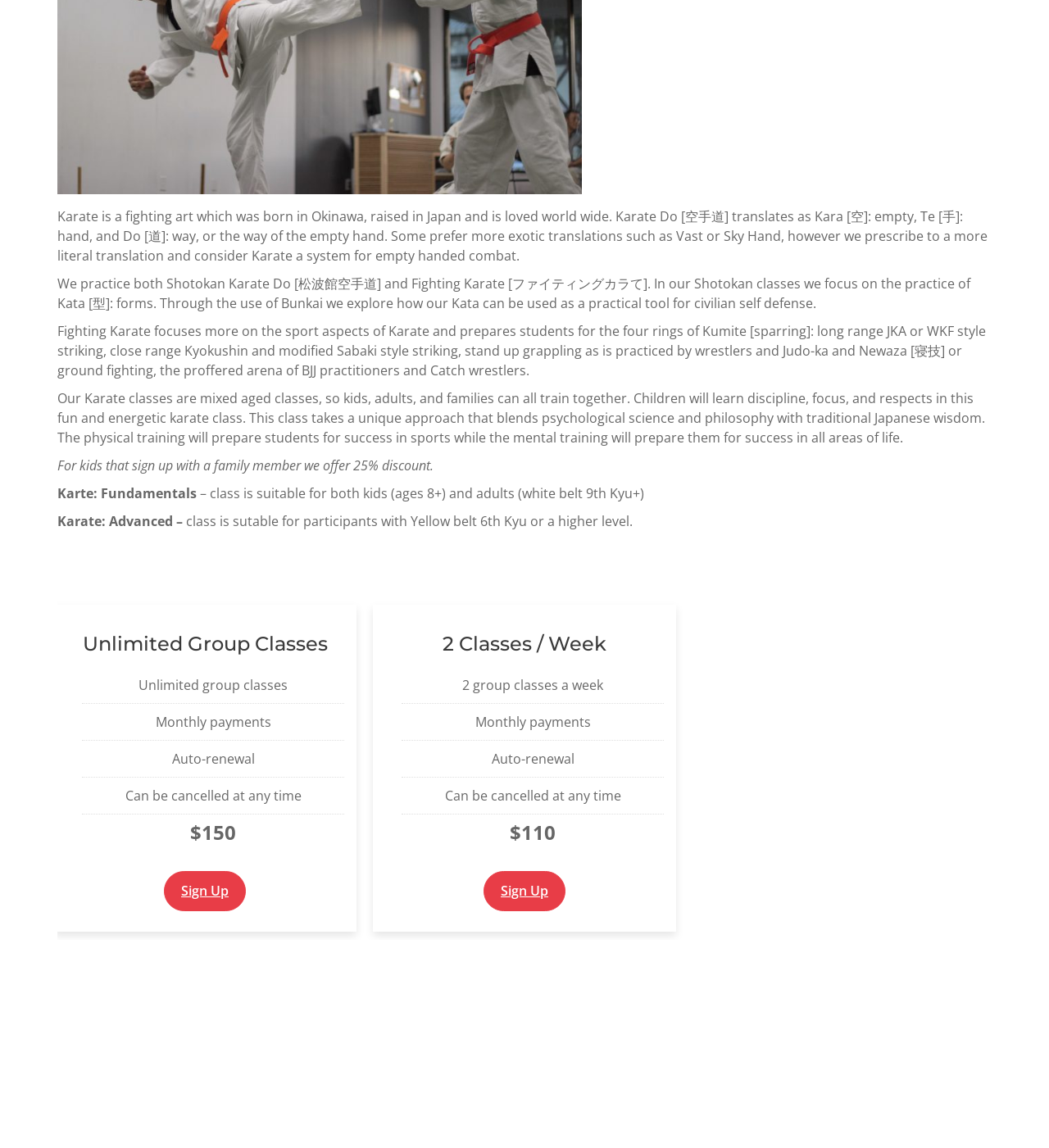Determine the bounding box coordinates for the HTML element mentioned in the following description: "Programs". The coordinates should be a list of four floats ranging from 0 to 1, represented as [left, top, right, bottom].

[0.791, 0.426, 0.85, 0.442]